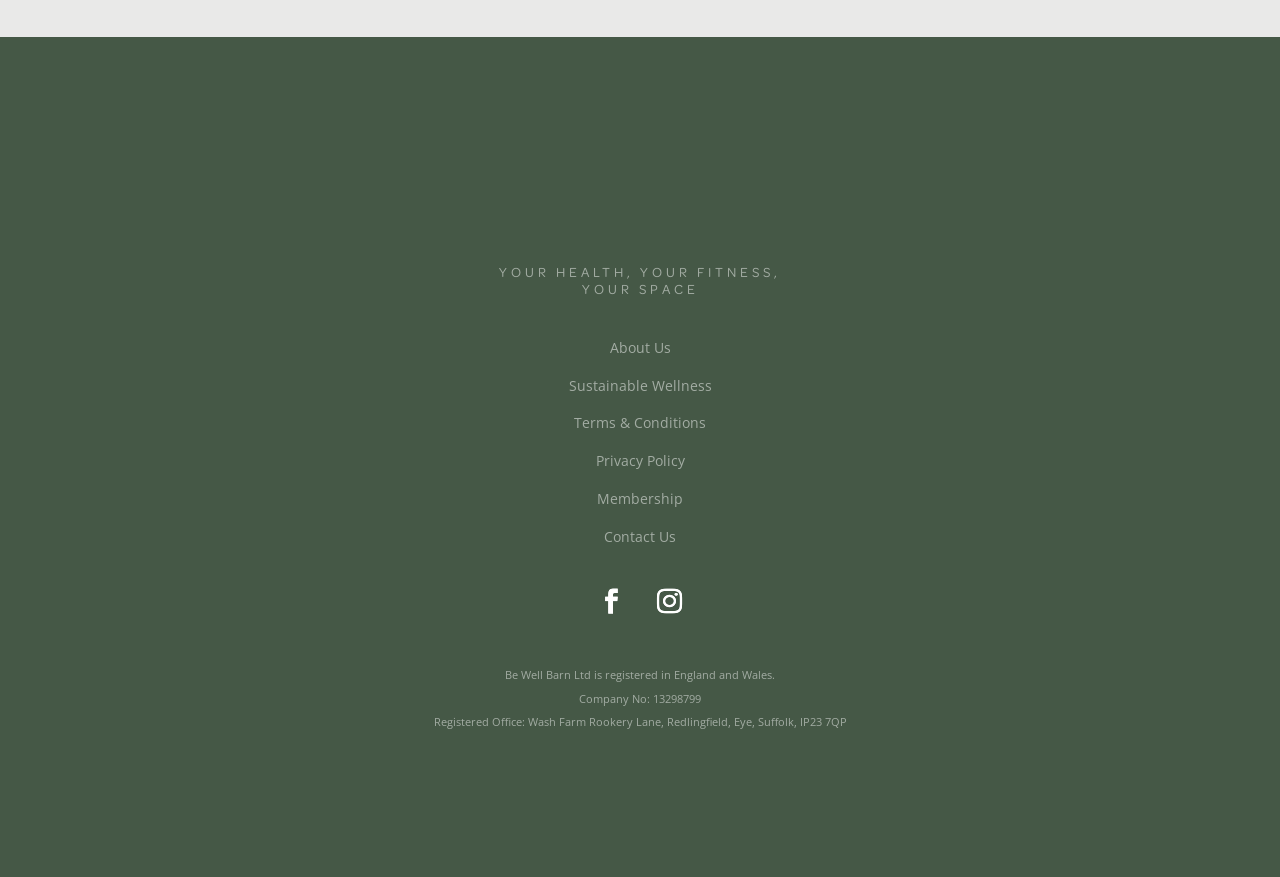Determine the bounding box coordinates for the clickable element to execute this instruction: "Click on About Us". Provide the coordinates as four float numbers between 0 and 1, i.e., [left, top, right, bottom].

[0.476, 0.385, 0.524, 0.407]